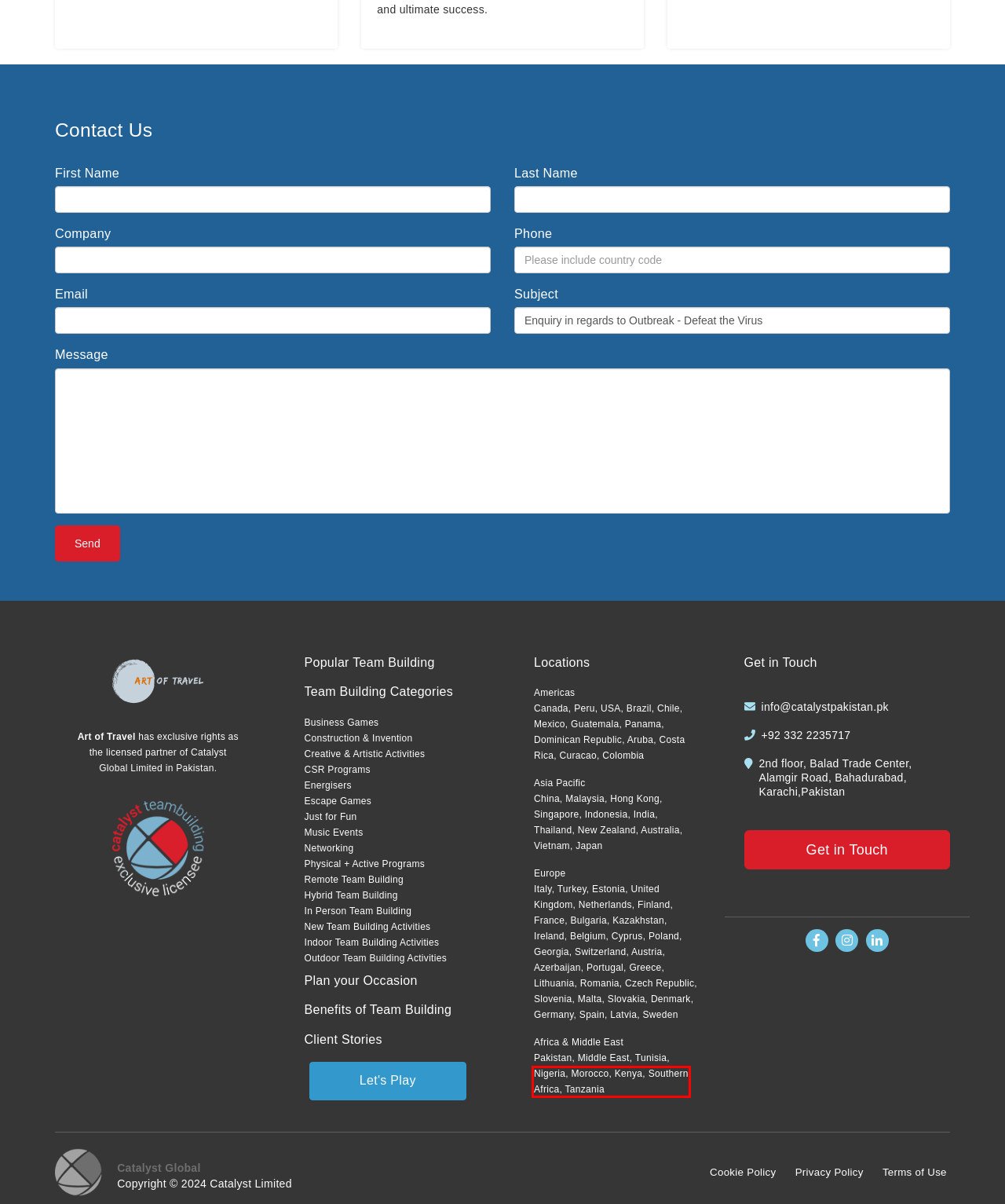Look at the screenshot of a webpage where a red rectangle bounding box is present. Choose the webpage description that best describes the new webpage after clicking the element inside the red bounding box. Here are the candidates:
A. Team Building Hong Kong, Macau, China - Team Building Asia
B. Catalysti meeskonnatööd arendavad lahendused Eestis
C. Corporate Team Building Events & Activities SIngapore
D. Corporate Team Building Events & Activities South Africa
E. Корпоративни тиймбилдинг програми и събития в България
F. Corporate Team Building Events & Activities Malta
G. Eventos y Actividades de Team Building Corporativo en México
H. Eventos y Actividades de Team Building Corporativo en Guatemala

D